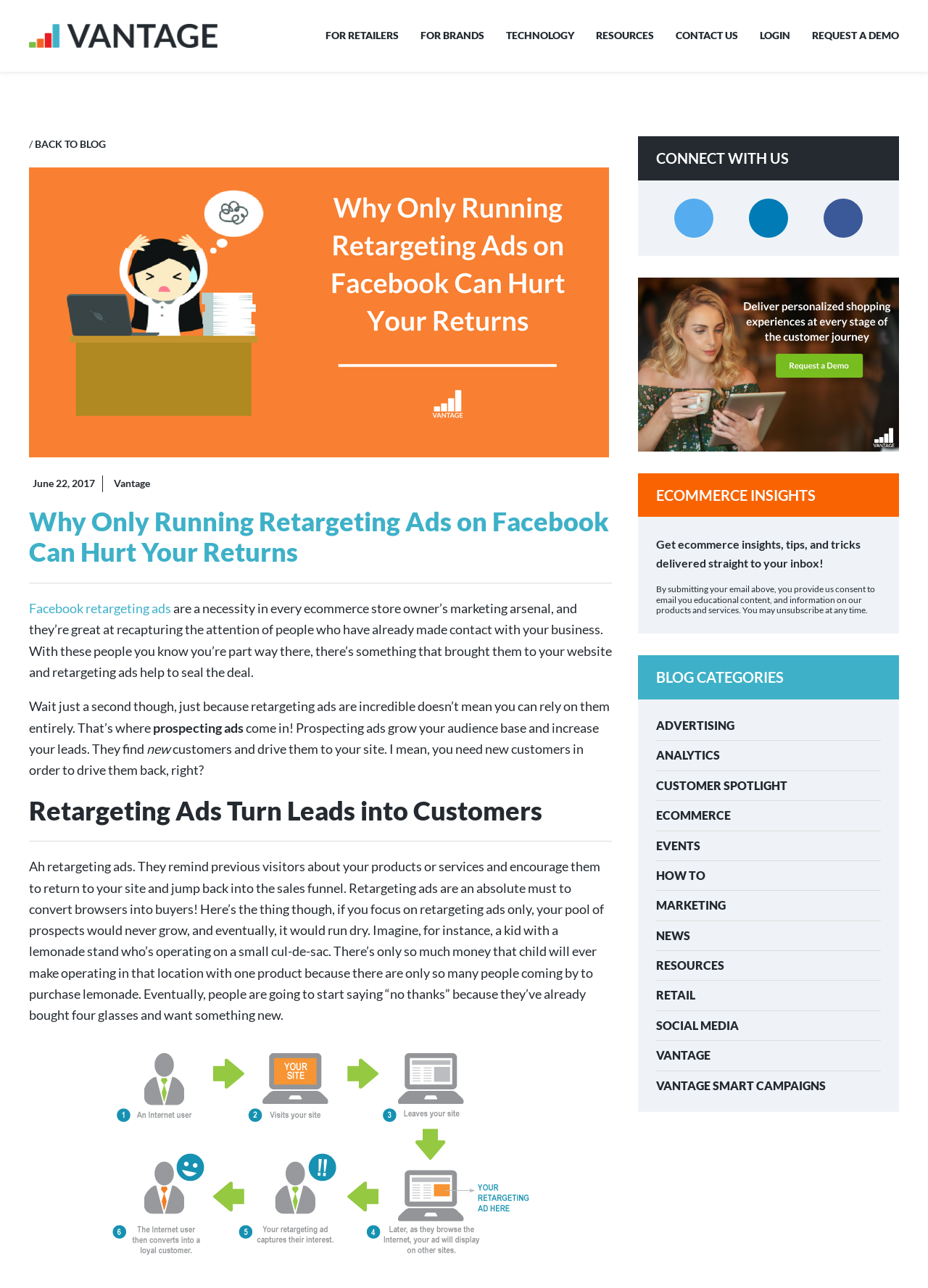What is the name of the company?
Examine the image and give a concise answer in one word or a short phrase.

Vantage